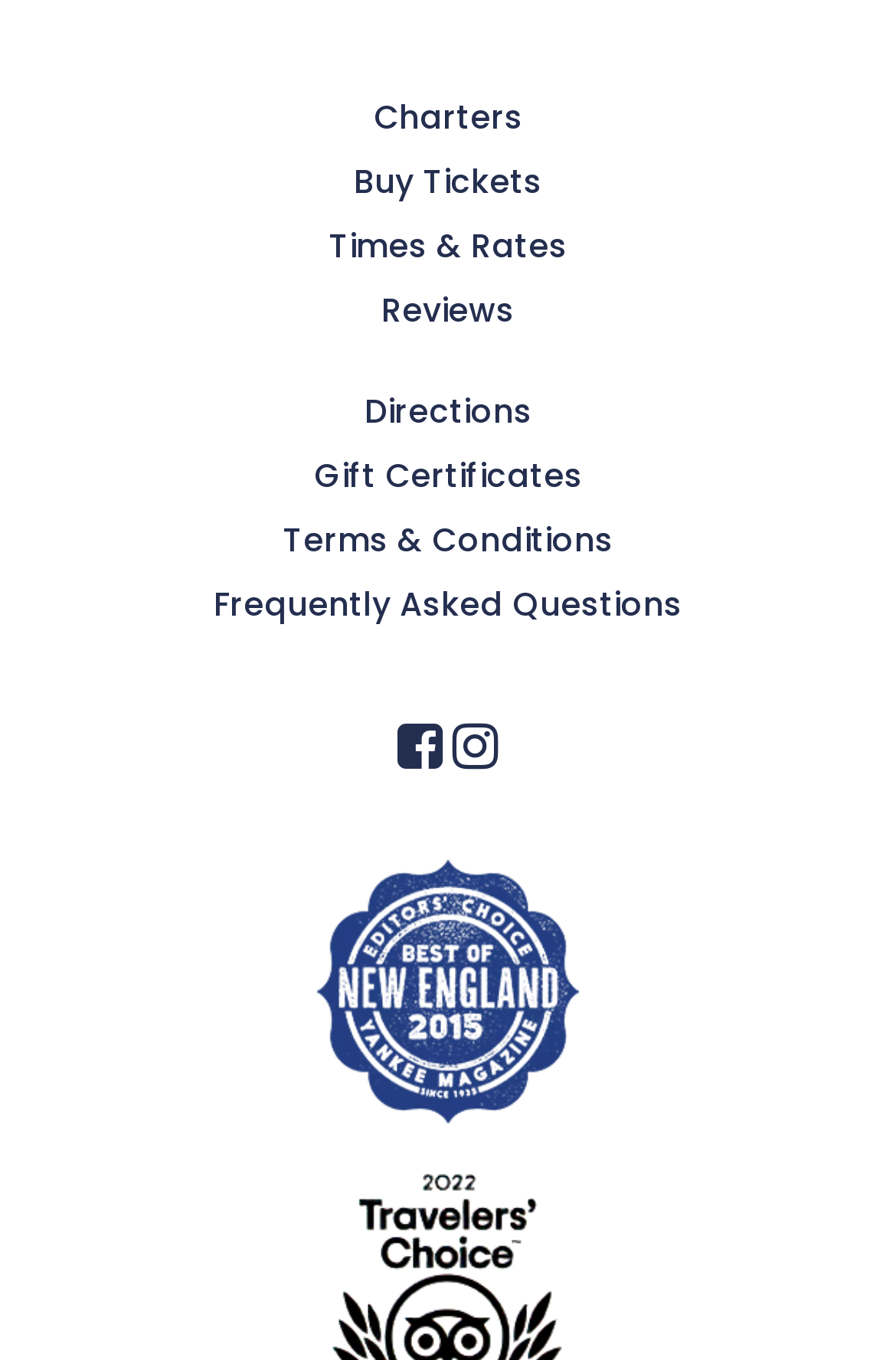Locate the bounding box coordinates of the clickable element to fulfill the following instruction: "Visit Facebook page". Provide the coordinates as four float numbers between 0 and 1 in the format [left, top, right, bottom].

[0.444, 0.522, 0.495, 0.576]